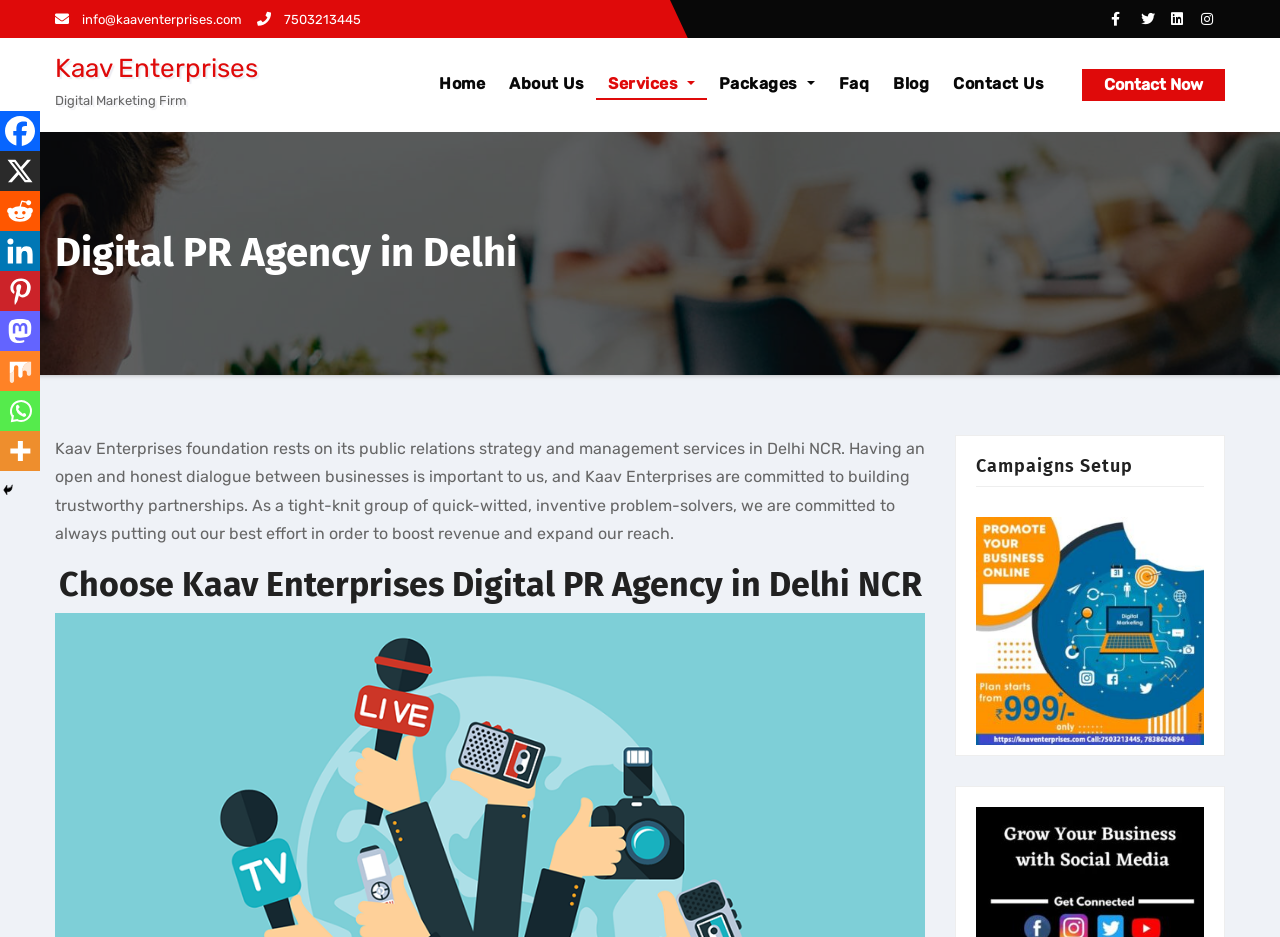Give a concise answer using only one word or phrase for this question:
What is the phone number of Kaav Enterprises?

7503213445